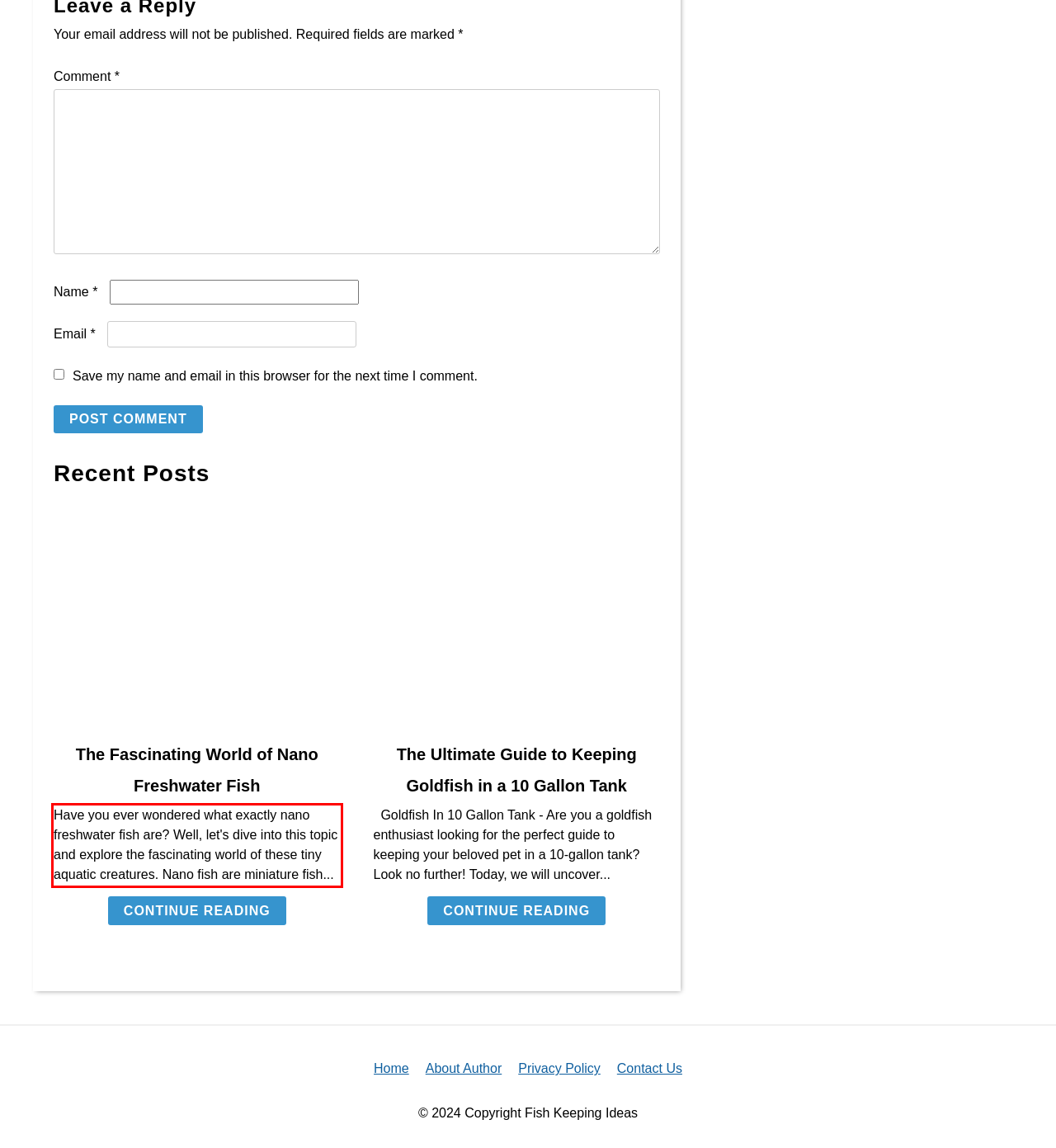You are provided with a screenshot of a webpage that includes a red bounding box. Extract and generate the text content found within the red bounding box.

Have you ever wondered what exactly nano freshwater fish are? Well, let's dive into this topic and explore the fascinating world of these tiny aquatic creatures. Nano fish are miniature fish...